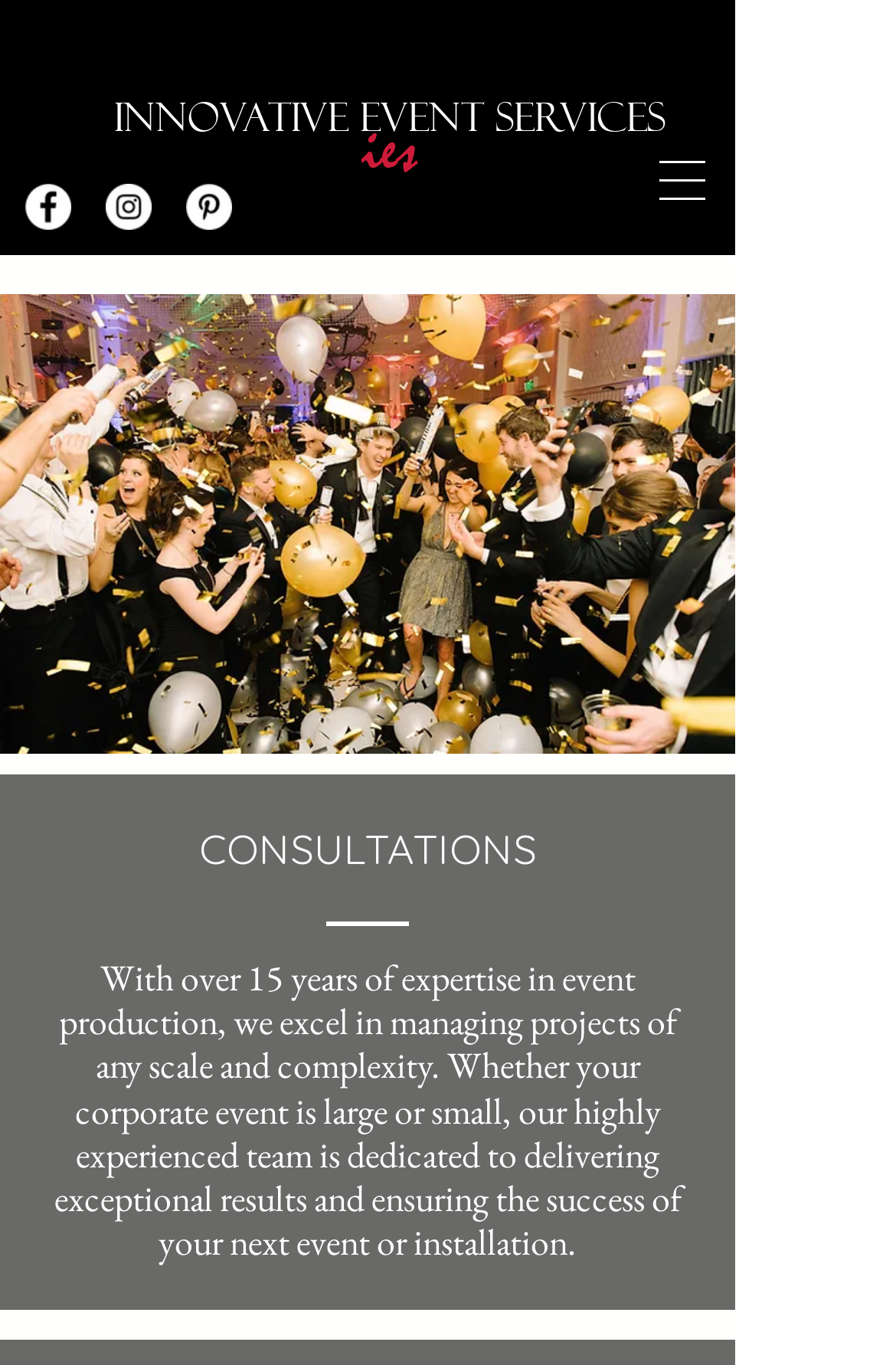What social media platforms are listed?
Using the screenshot, give a one-word or short phrase answer.

Facebook, Instagram, Pinterest